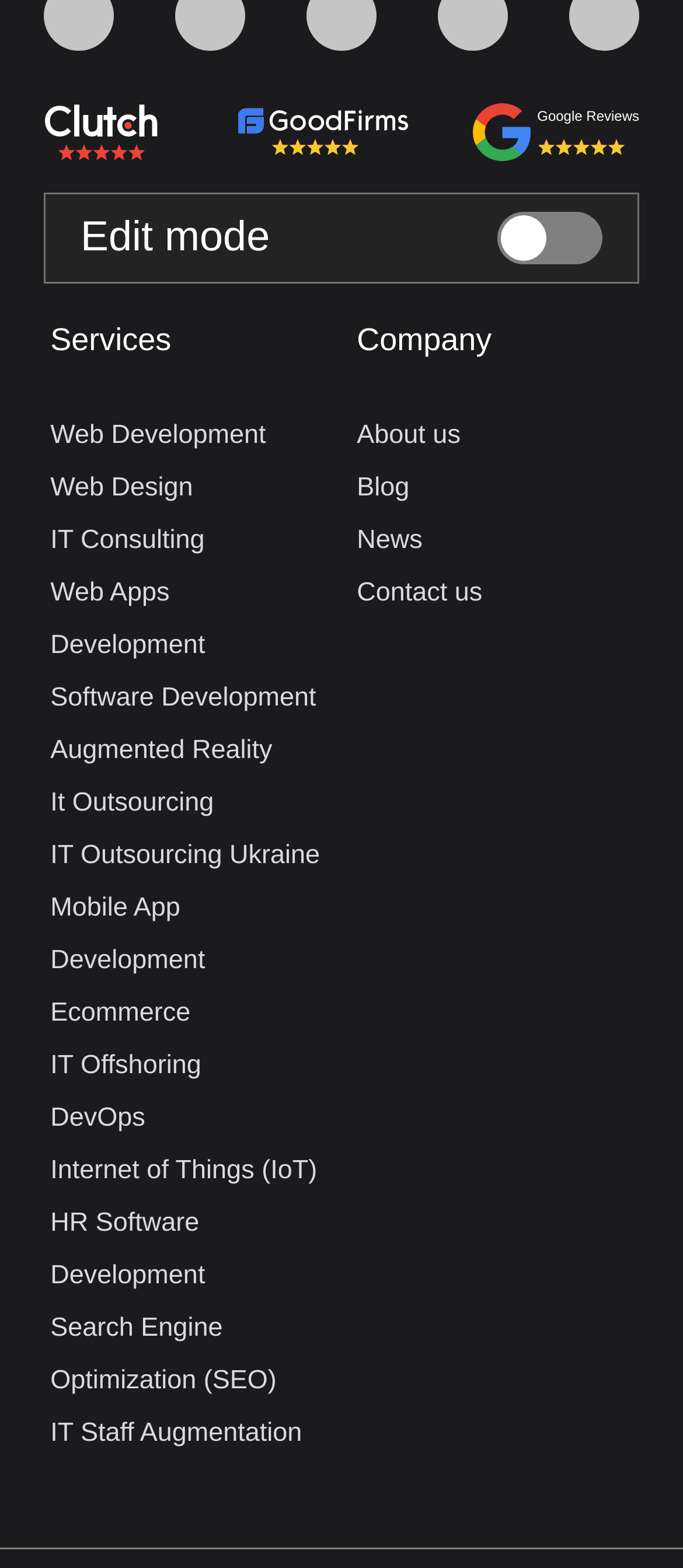How many links are there under Services?
Your answer should be a single word or phrase derived from the screenshot.

12